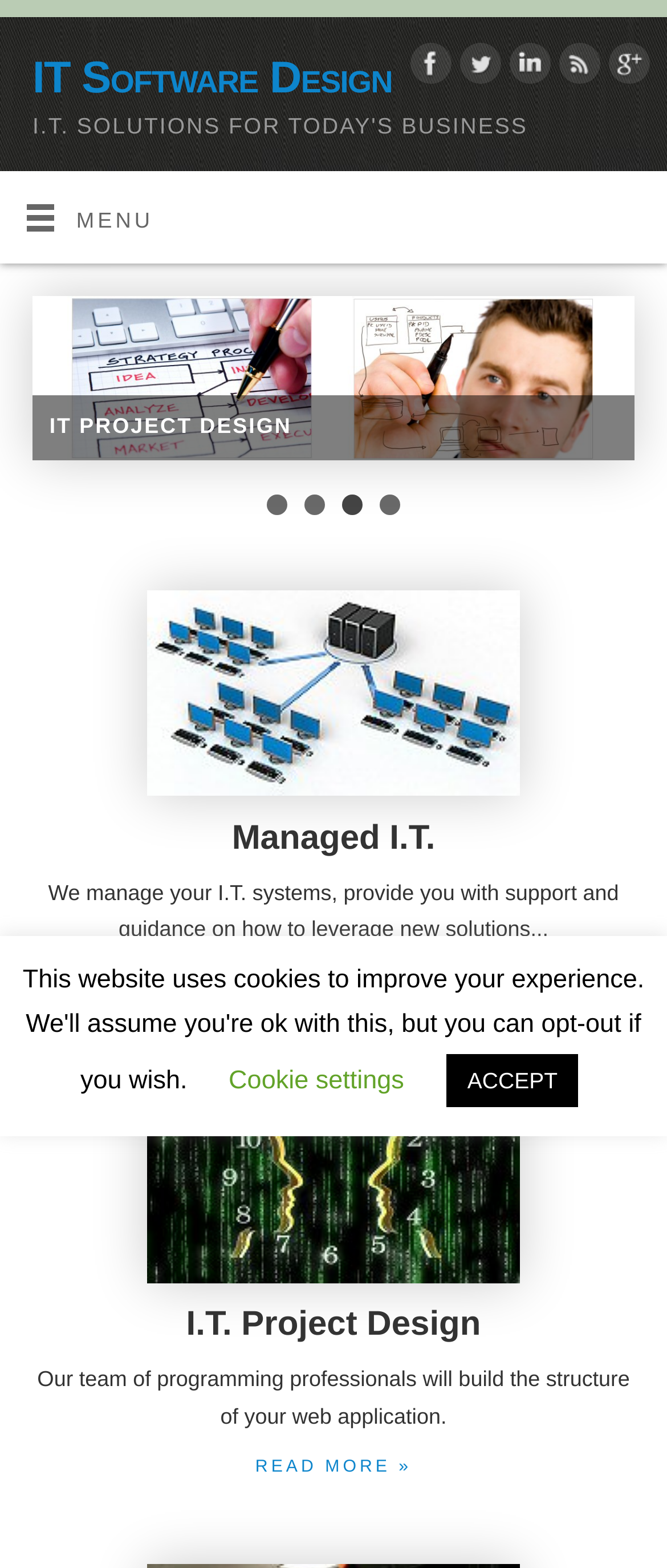What is the company name?
Provide an in-depth and detailed answer to the question.

The company name is obtained from the image and heading elements at the top of the webpage, which both contain the text 'IT Software Design'.